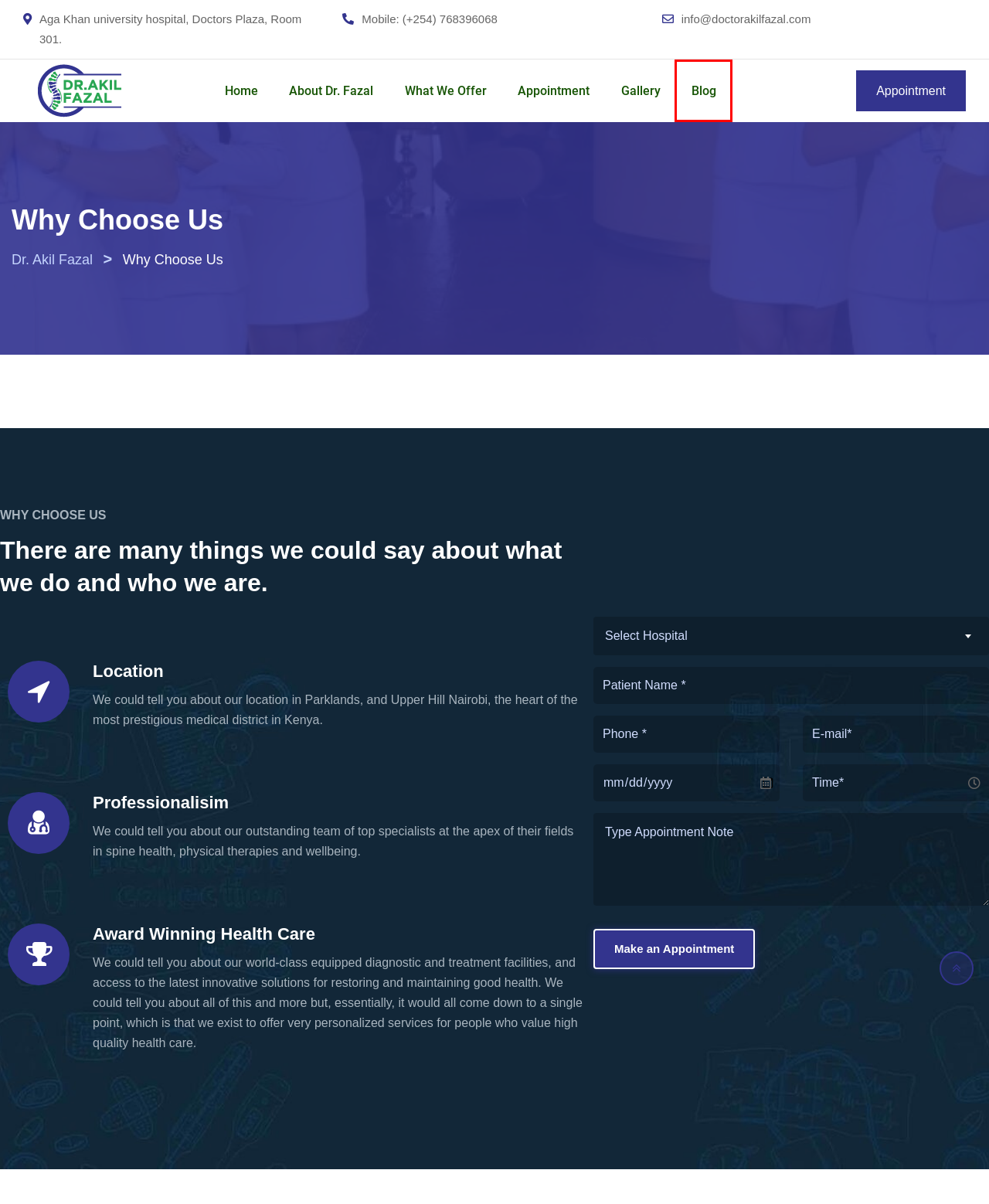Look at the screenshot of a webpage where a red rectangle bounding box is present. Choose the webpage description that best describes the new webpage after clicking the element inside the red bounding box. Here are the candidates:
A. Services Archive - Dr. Akil Fazal
B. Professional website design and mobile app design firm » Kenya
C. Considering Spine Surgery? What You Need to Know - Dr. Akil Fazal
D. News - Dr. Akil Fazal
E. Gallery - Dr. Akil Fazal
F. Appointment Form - Dr. Akil Fazal
G. Home - Dr. Akil Fazal
H. Dr. Akil Fazal - Dr. Akil Fazal

D